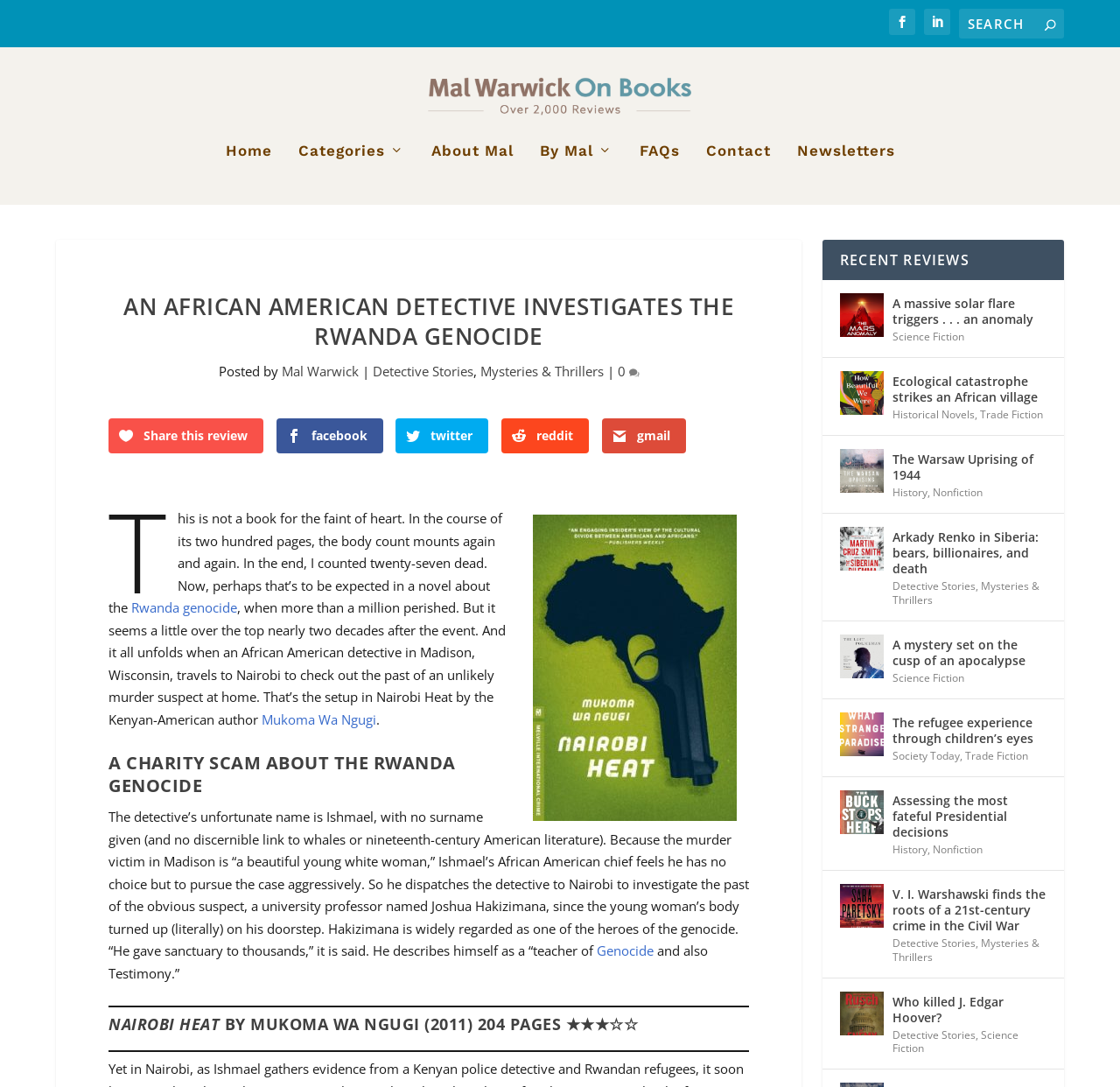Please use the details from the image to answer the following question comprehensively:
What is the category of the novel 'Nairobi Heat'?

The answer can be found in the text 'Mysteries & Thrillers' which is located in the section describing the novel 'Nairobi Heat' and is one of the categories listed.